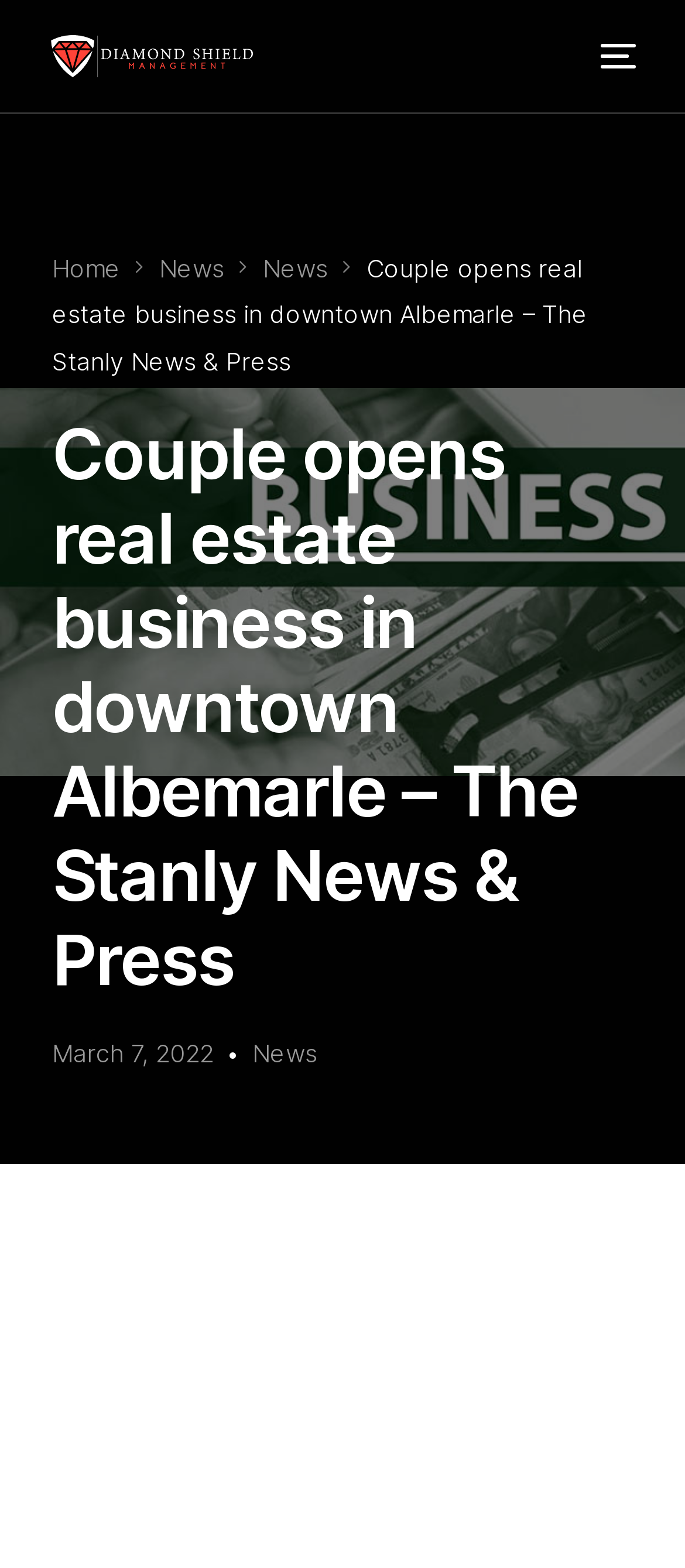From the element description Set an appointment, predict the bounding box coordinates of the UI element. The coordinates must be specified in the format (top-left x, top-left y, bottom-right x, bottom-right y) and should be within the 0 to 1 range.

[0.076, 0.649, 0.924, 0.71]